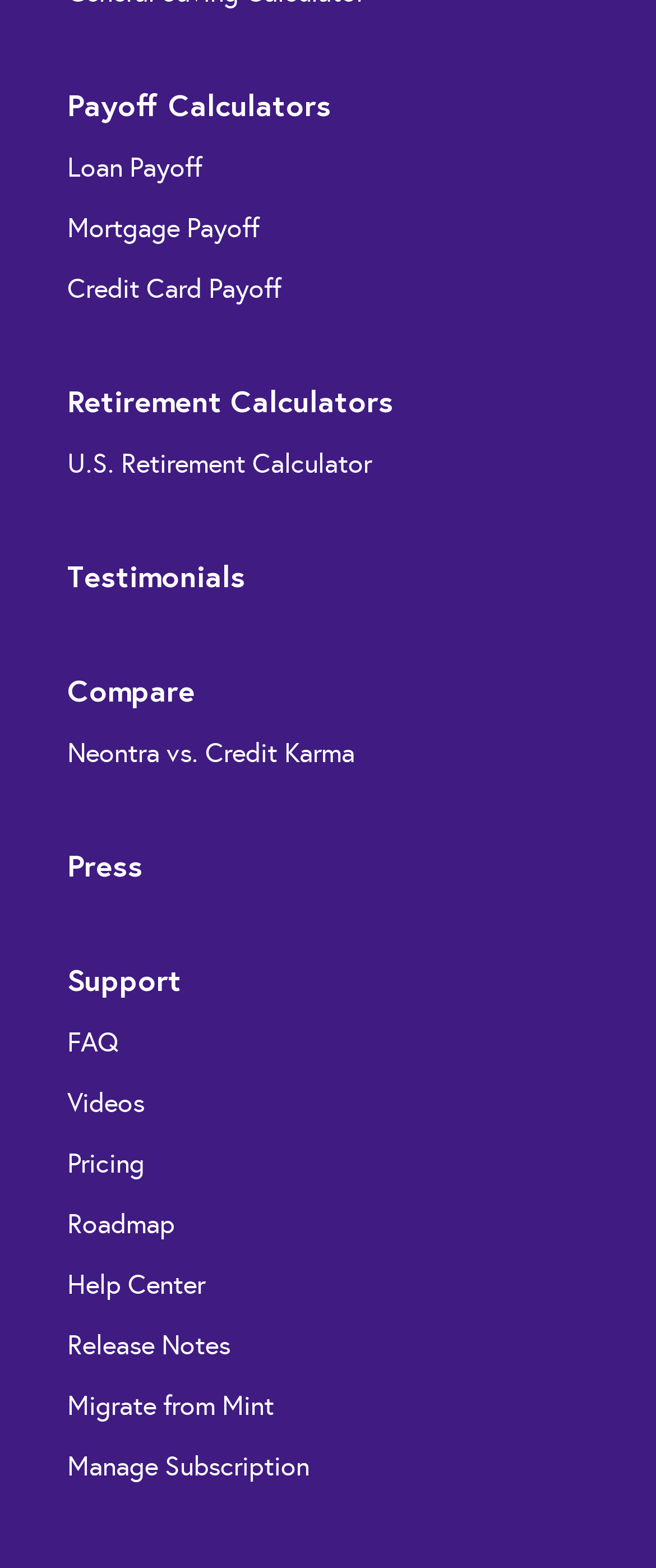What is the first calculator type?
Look at the image and respond with a one-word or short phrase answer.

Payoff